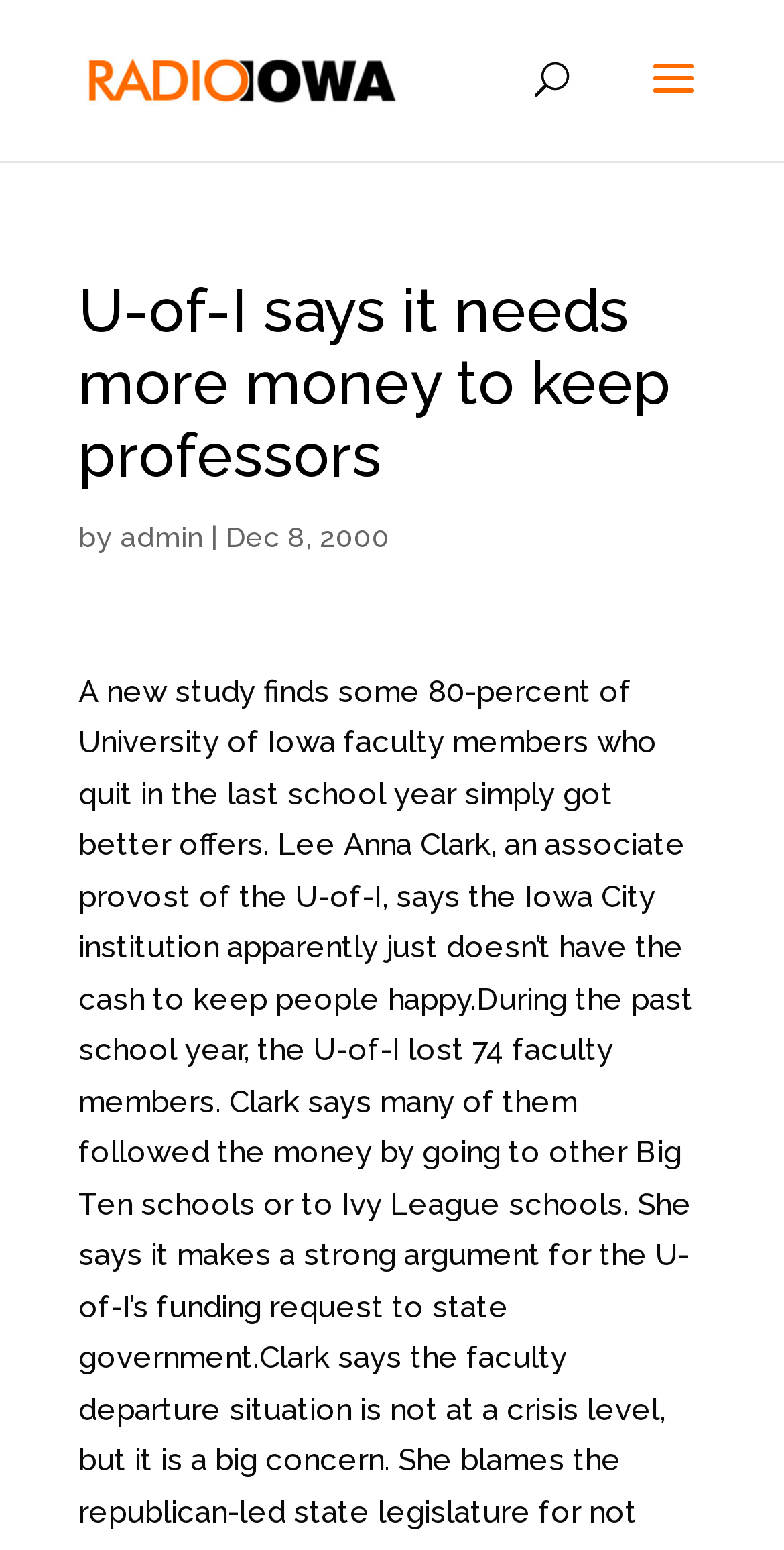Answer the following in one word or a short phrase: 
Is there a search function on the webpage?

Yes